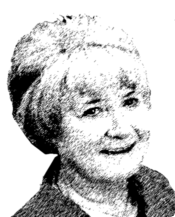Is the image a photograph?
Please ensure your answer is as detailed and informative as possible.

The caption describes the image as 'sketch-like or artistic style', which suggests that it is not a photograph, but rather an illustration or drawing.